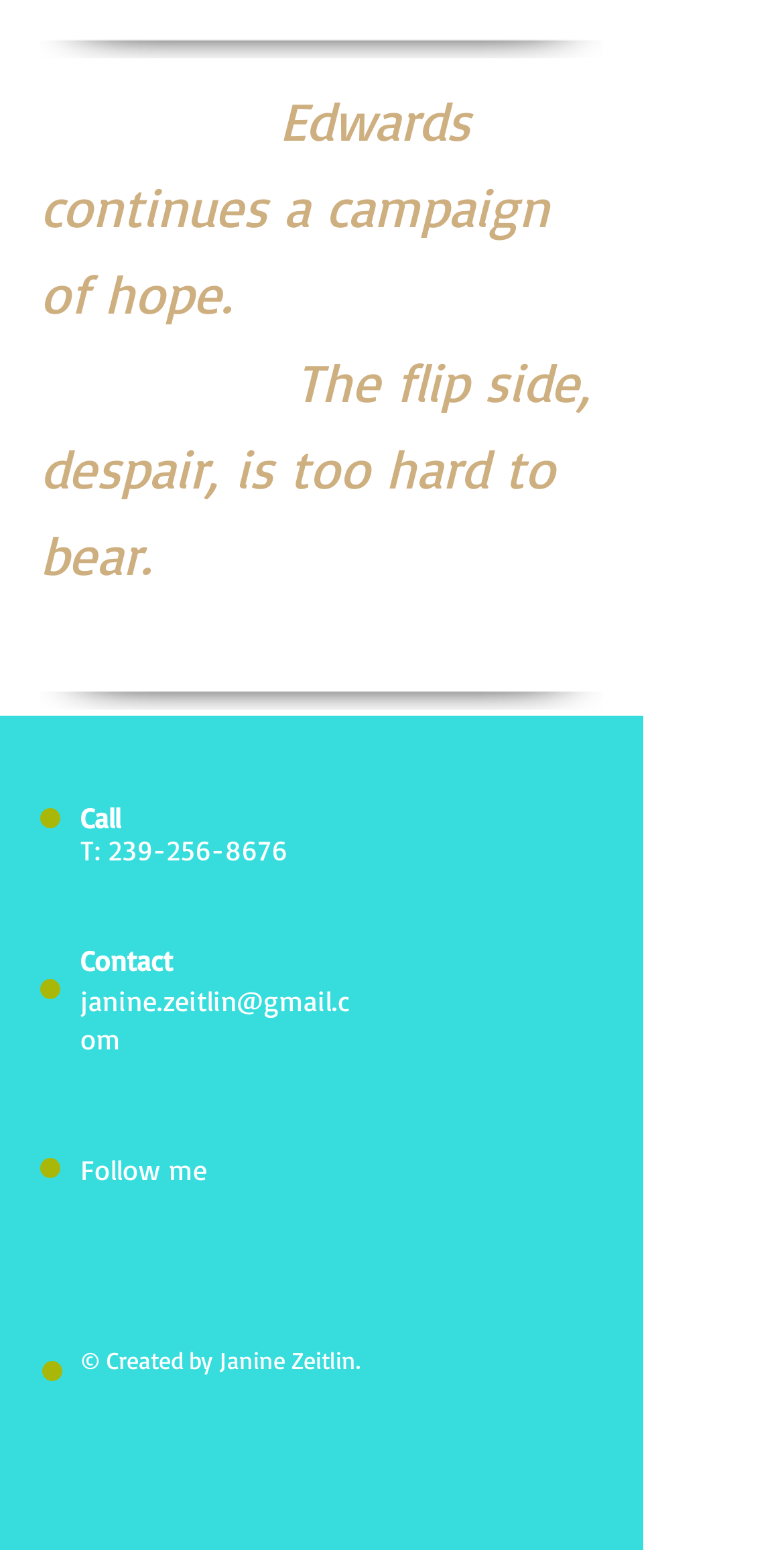Determine the bounding box coordinates of the UI element described by: "+1 415 508 8903".

None